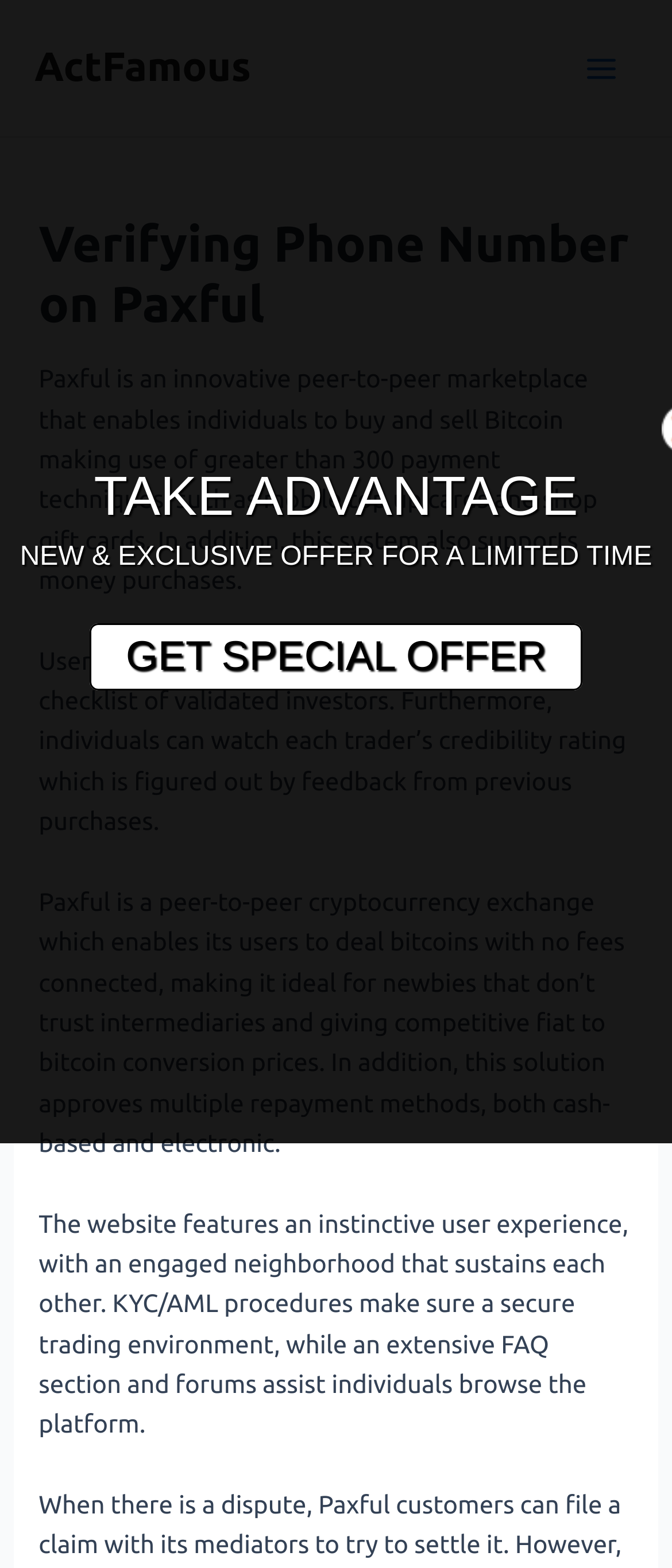Provide the bounding box coordinates, formatted as (top-left x, top-left y, bottom-right x, bottom-right y), with all values being floating point numbers between 0 and 1. Identify the bounding box of the UI element that matches the description: GET SPECIAL OFFER

[0.133, 0.397, 0.867, 0.44]